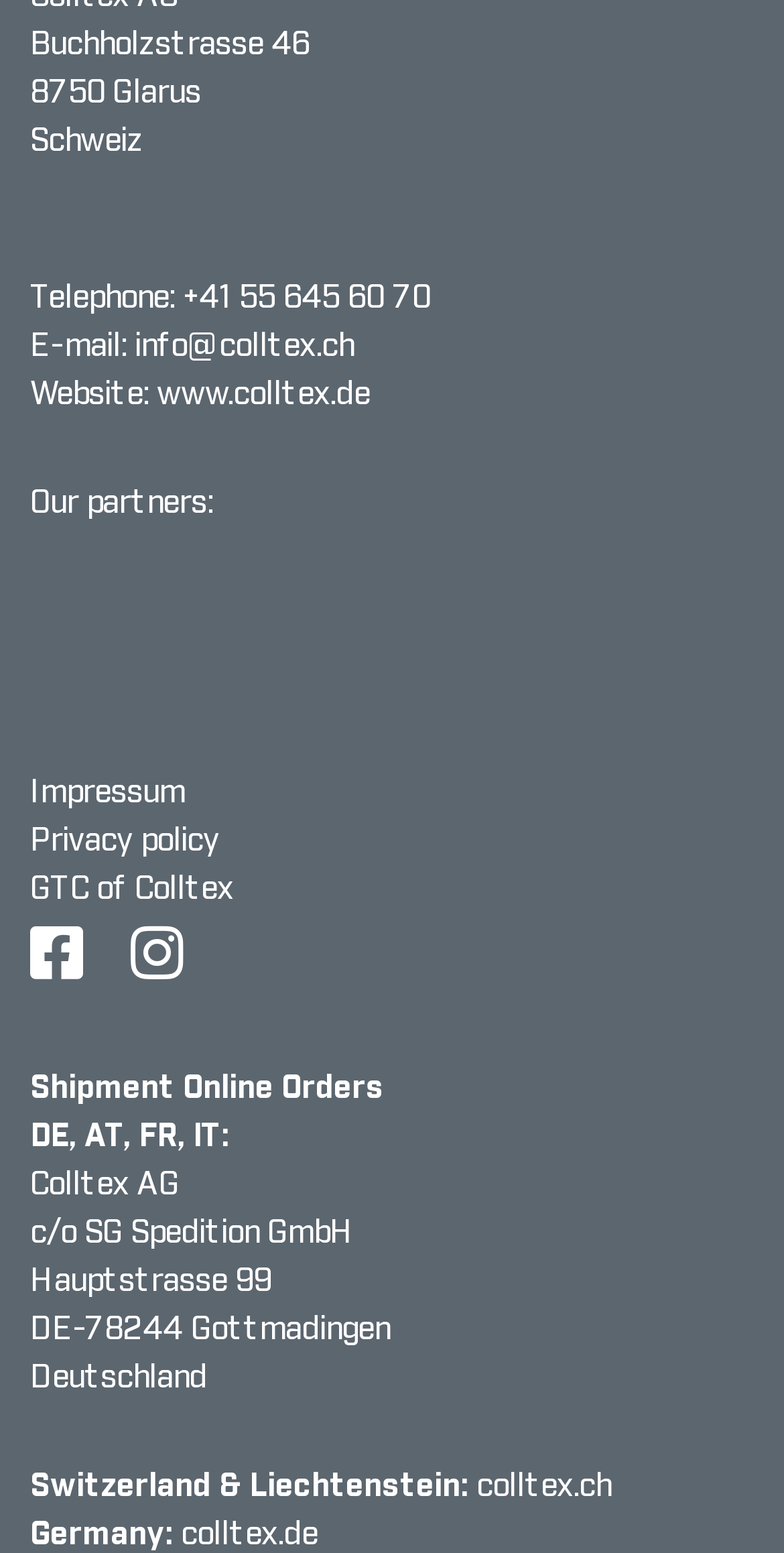What is the phone number of Colltex?
Using the image, provide a concise answer in one word or a short phrase.

+41 55 645 60 70